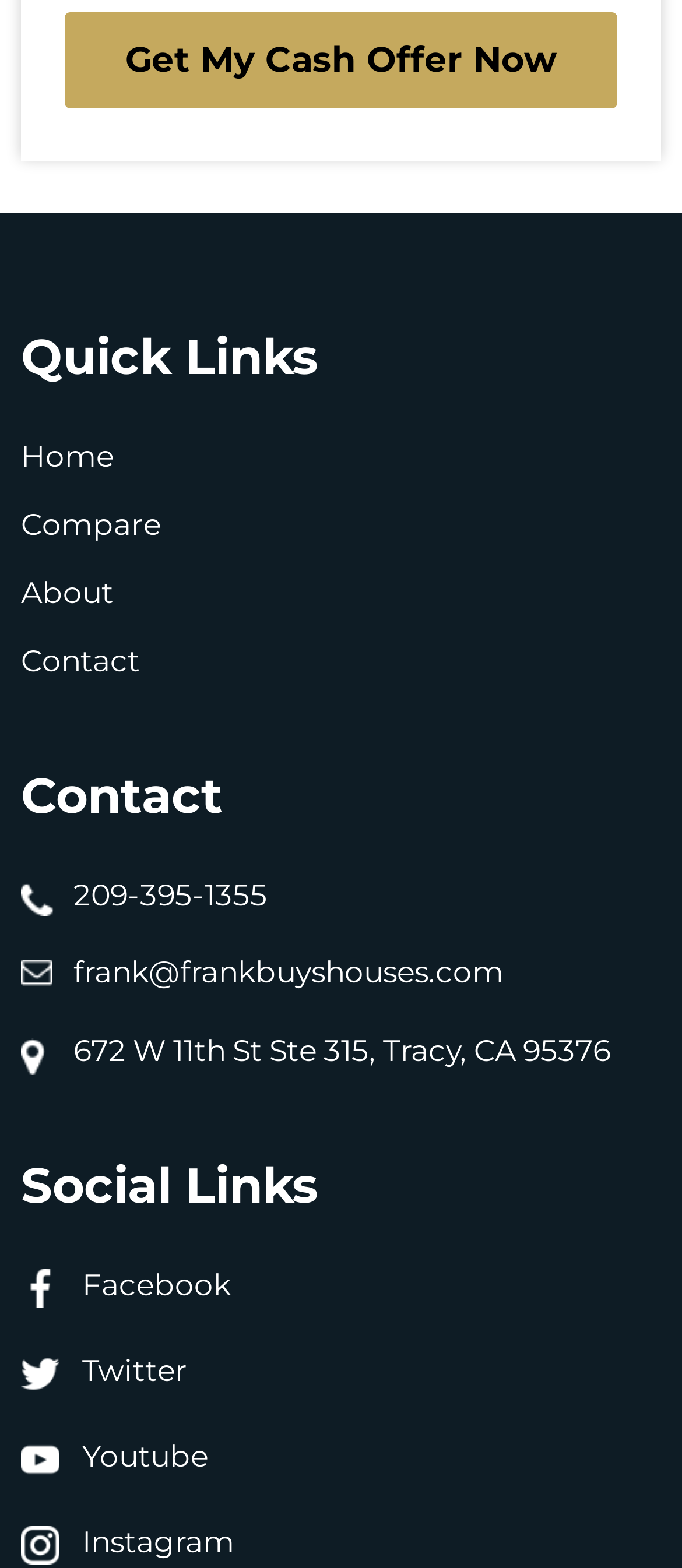Please study the image and answer the question comprehensively:
What is the phone number to contact?

I found the phone number by looking at the link element with the text '209-395-1355' which is located below the 'Contact' heading.